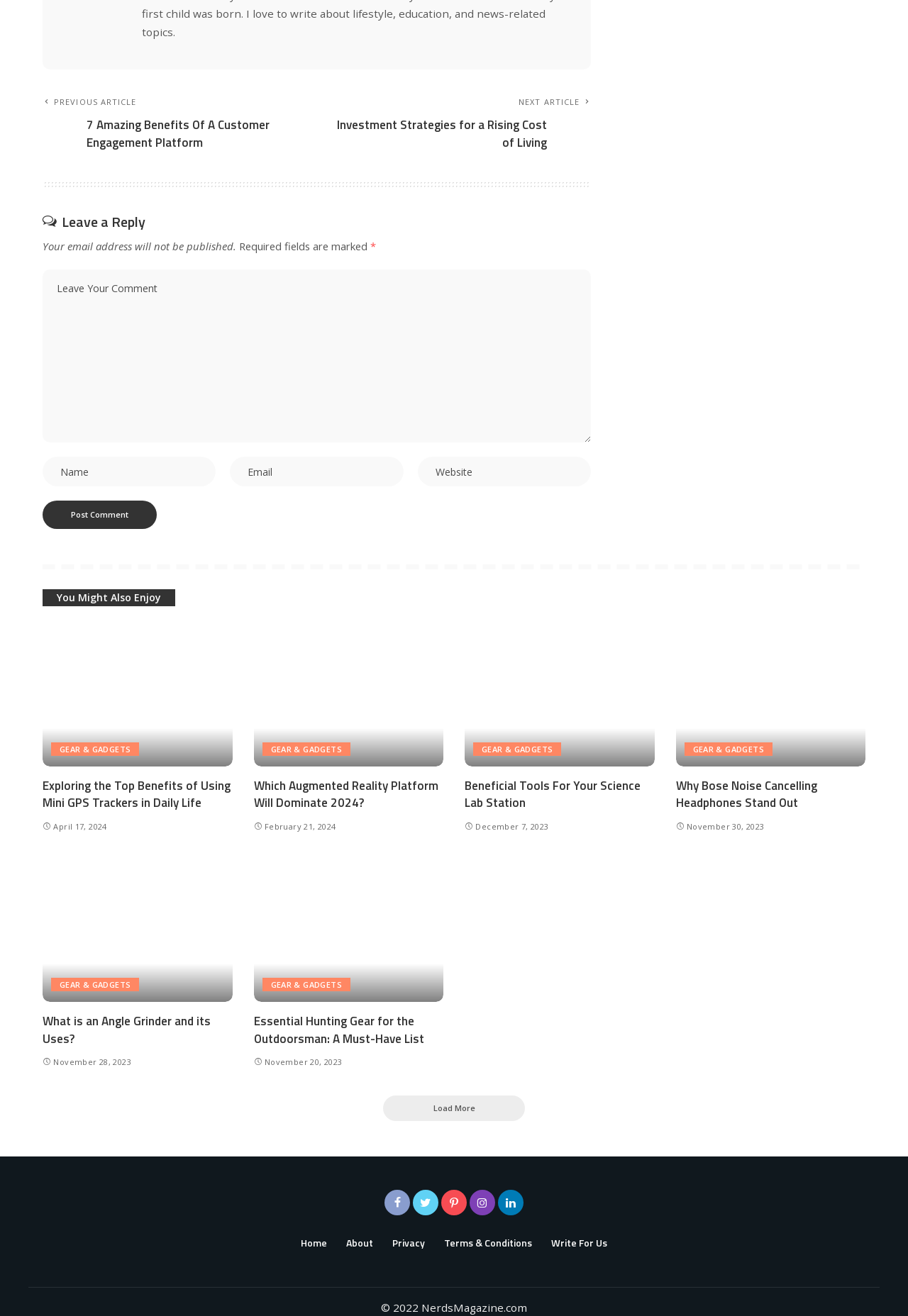Identify the bounding box coordinates for the UI element described as follows: "name="comment" placeholder="Leave Your Comment"". Ensure the coordinates are four float numbers between 0 and 1, formatted as [left, top, right, bottom].

[0.047, 0.205, 0.651, 0.336]